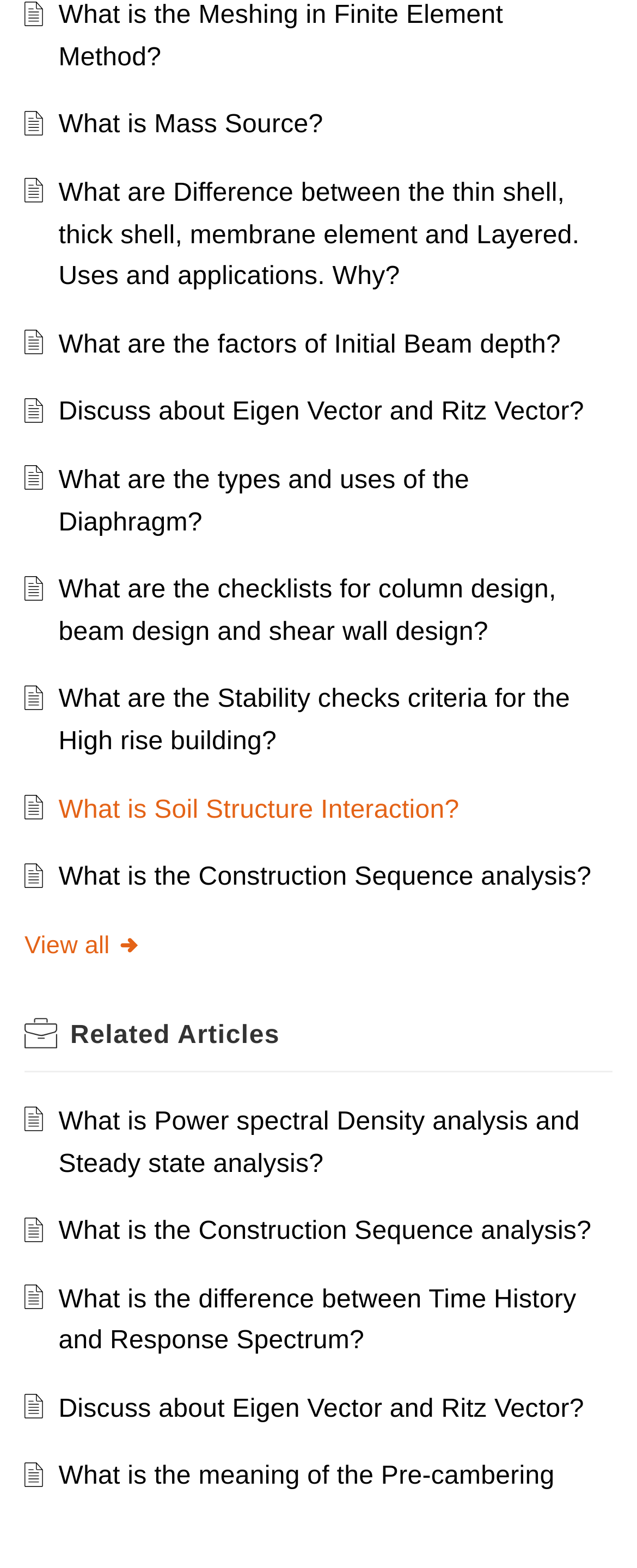Please reply to the following question with a single word or a short phrase:
How many images are there on the webpage?

17